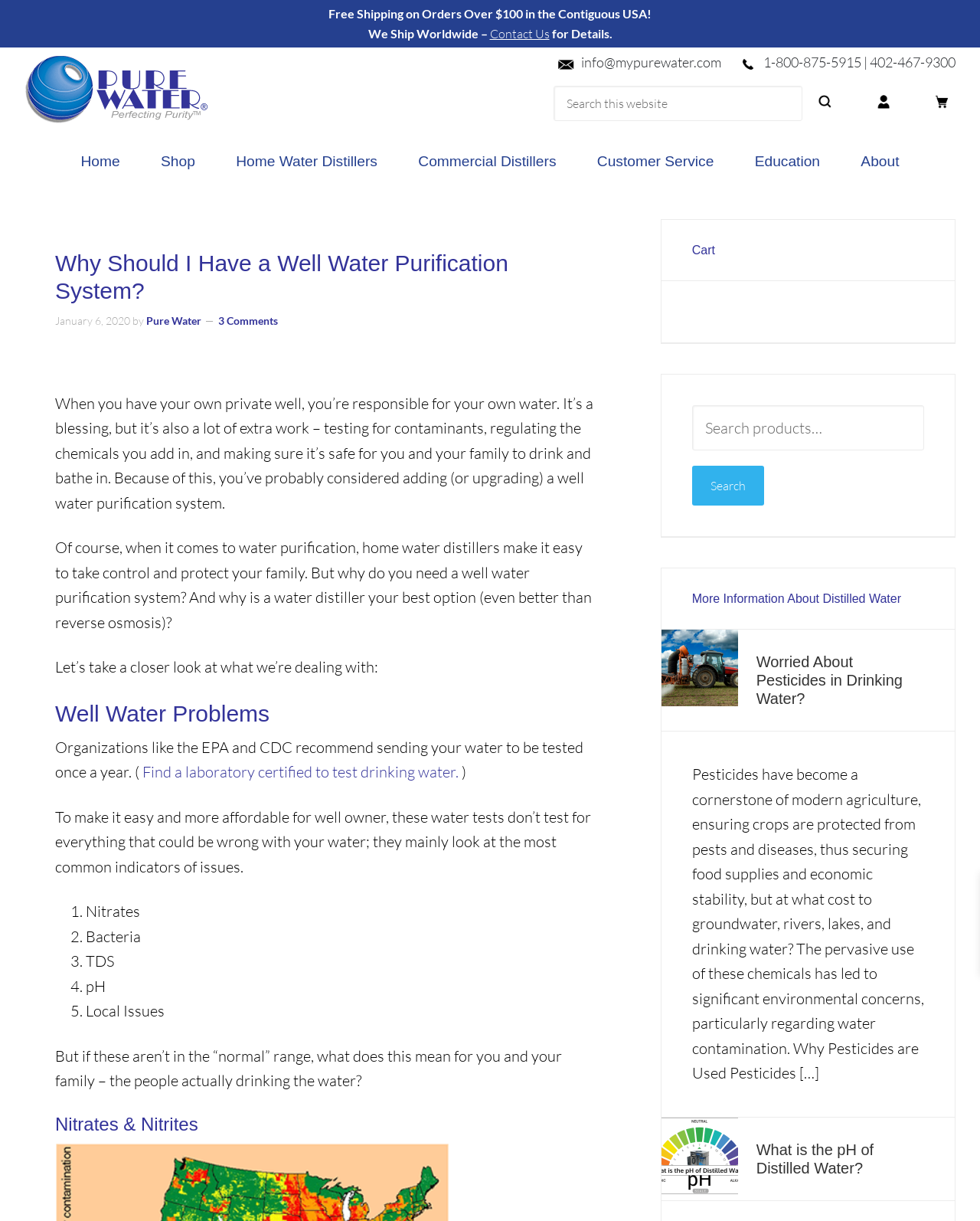Please analyze the image and provide a thorough answer to the question:
What is the main topic of this webpage?

The webpage is focused on discussing the importance of having a well water purification system, the problems associated with well water, and the benefits of using a water distiller. The content is centered around educating readers on the need for purification and the advantages of using a specific type of system.